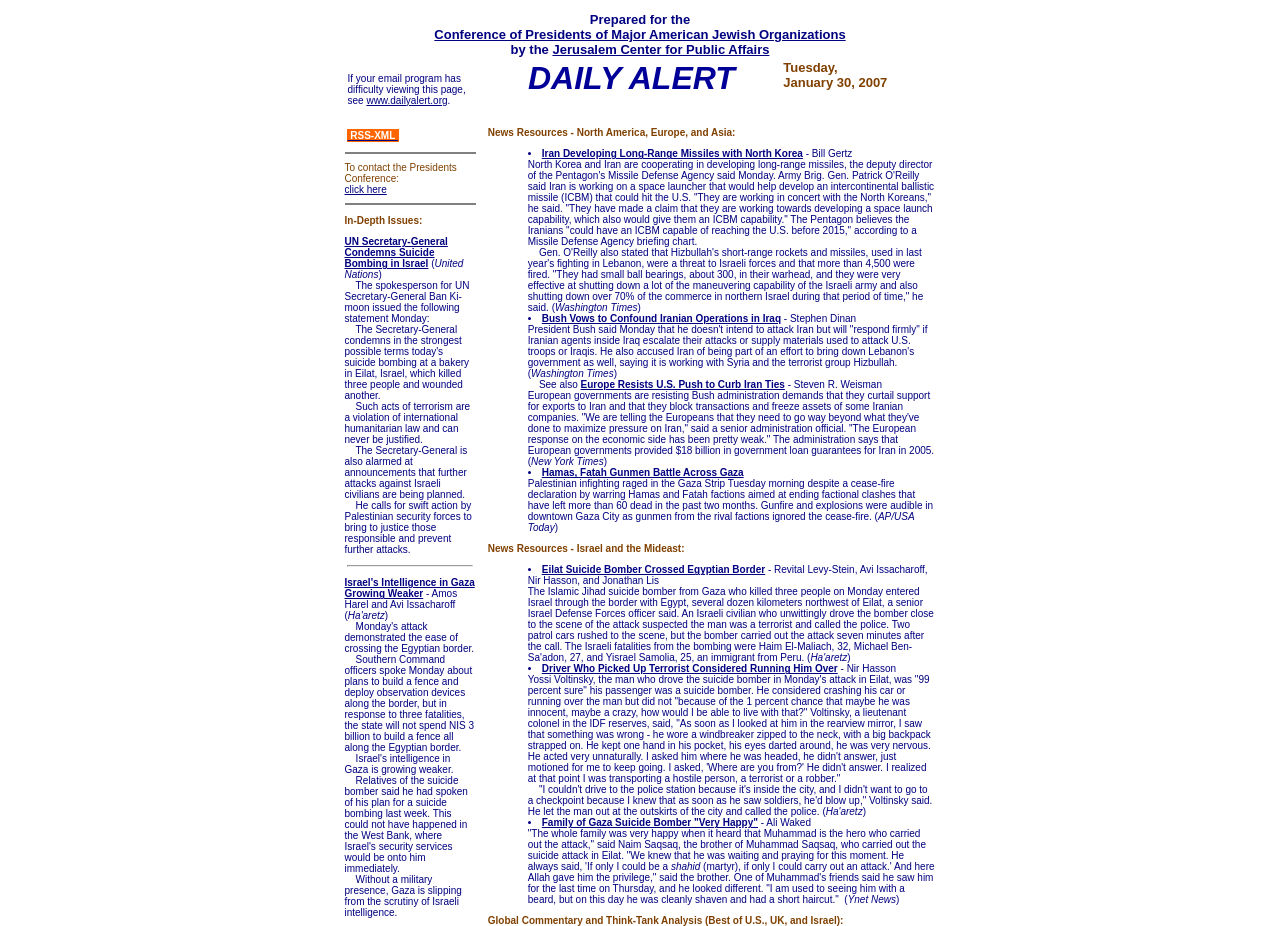Bounding box coordinates should be provided in the format (top-left x, top-left y, bottom-right x, bottom-right y) with all values between 0 and 1. Identify the bounding box for this UI element: click here

[0.269, 0.199, 0.302, 0.211]